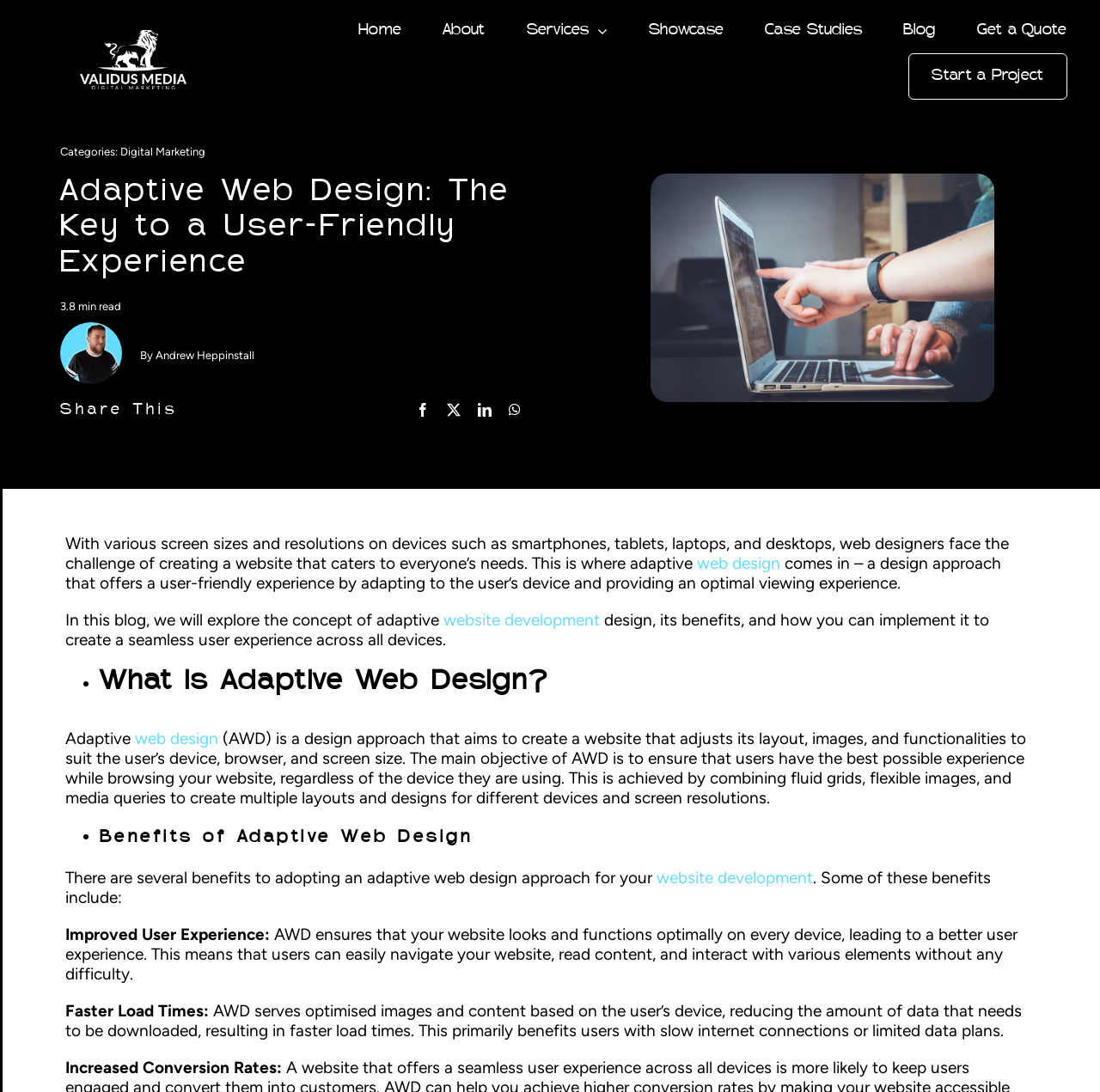What is the main topic of this blog?
Please elaborate on the answer to the question with detailed information.

I determined the main topic of this blog by reading the heading 'Adaptive Web Design: The Key to a User-Friendly Experience' and the surrounding text, which suggests that the blog is about exploring the concept of adaptive web design and its benefits.